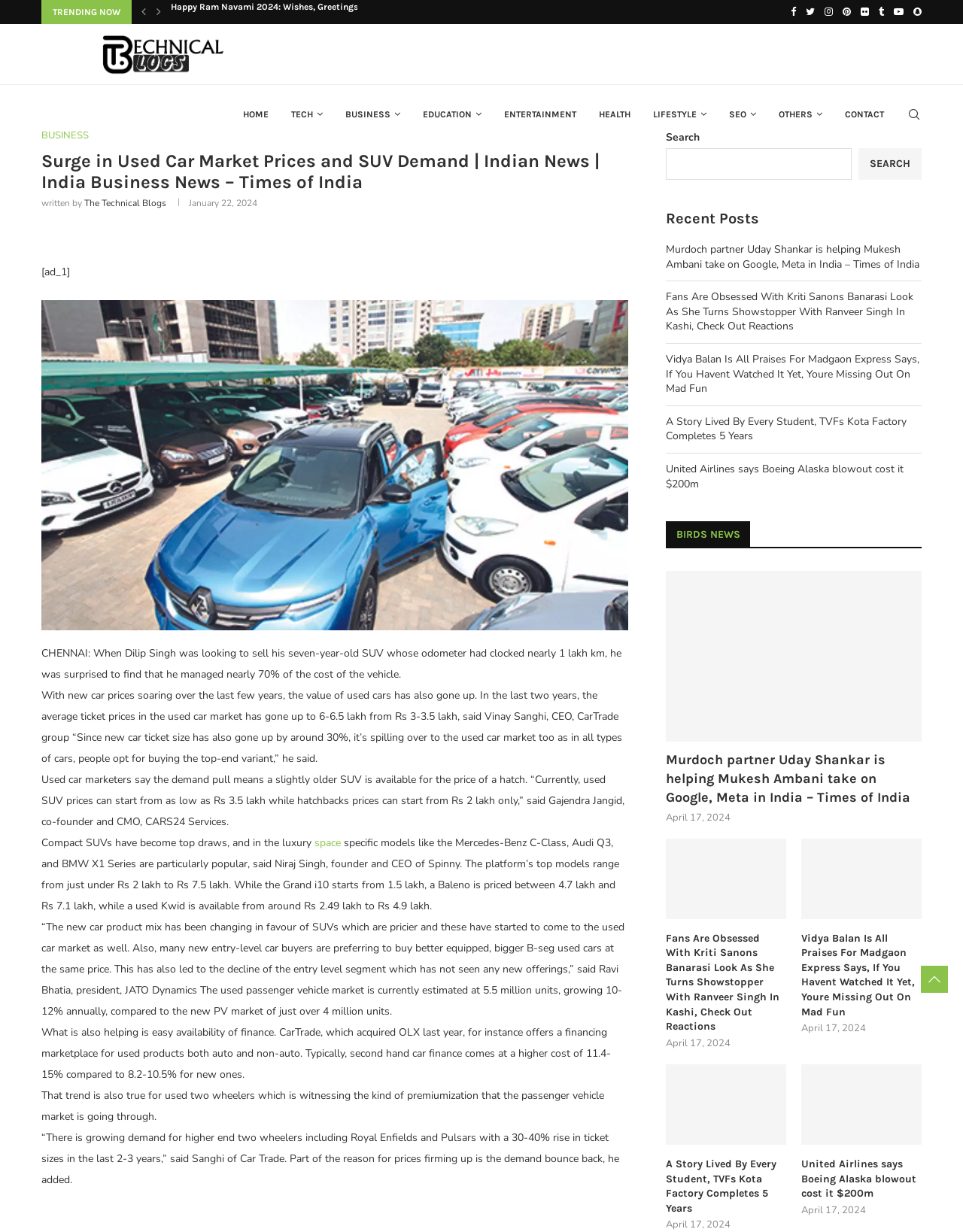What is the price range of used SUVs mentioned in the article?
Using the visual information, answer the question in a single word or phrase.

Rs 3.5 lakh to Rs 7.5 lakh